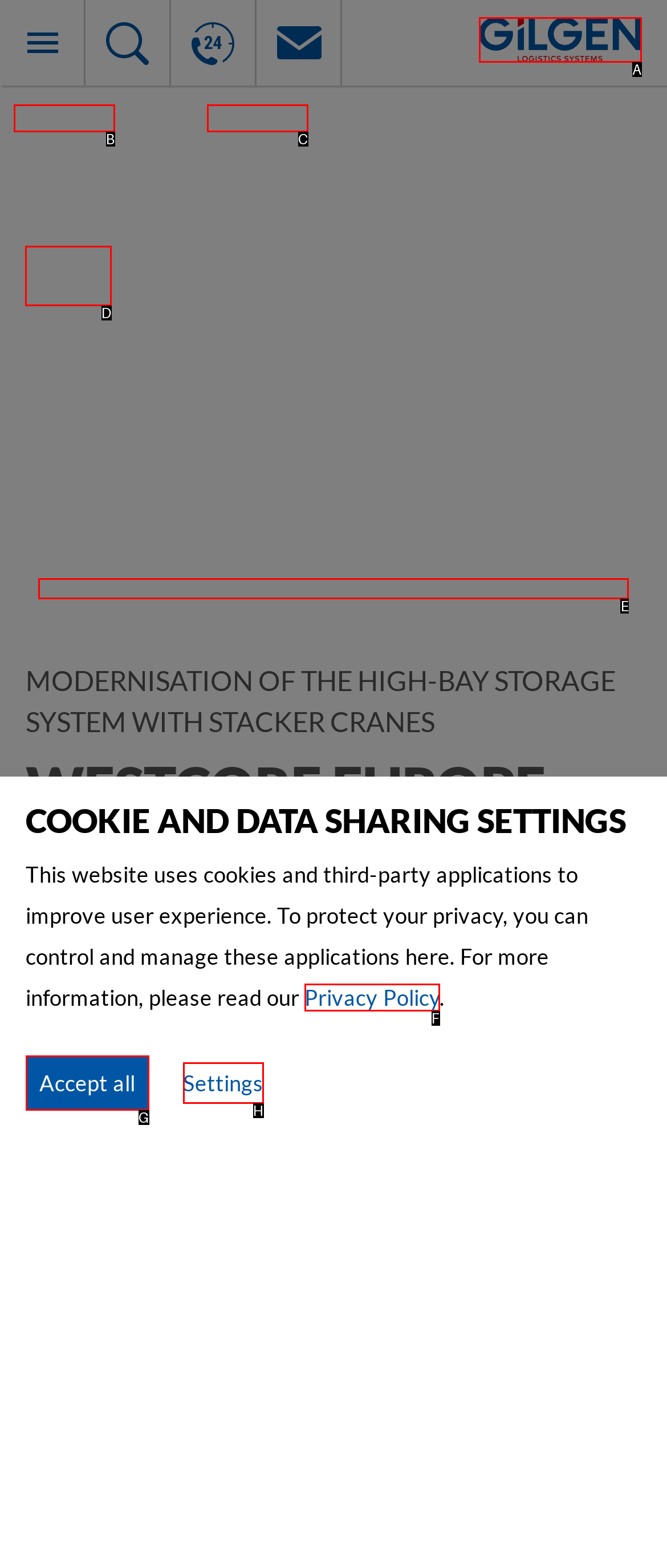Provide the letter of the HTML element that you need to click on to perform the task: Visit Linkedin page.
Answer with the letter corresponding to the correct option.

D